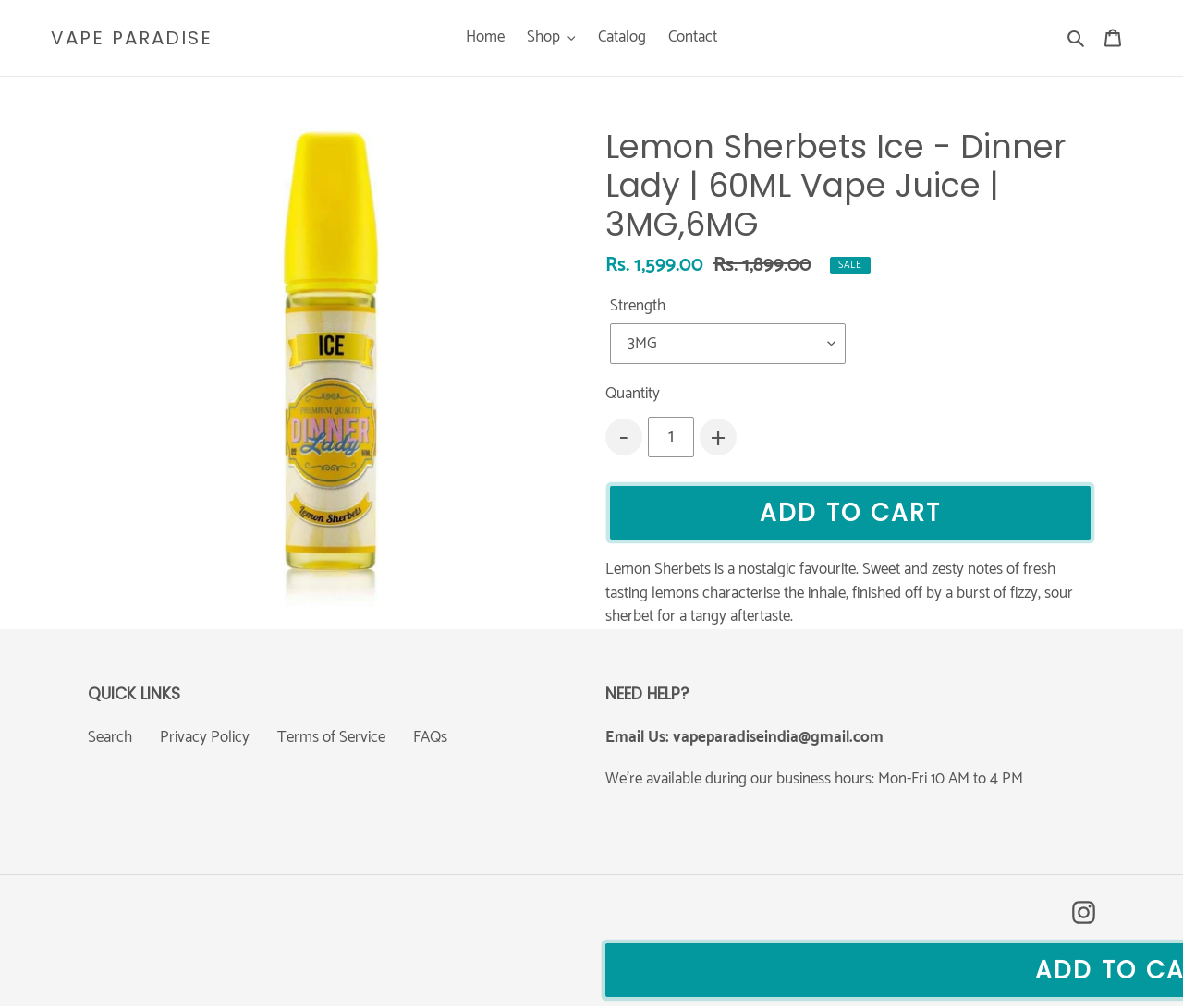Refer to the screenshot and give an in-depth answer to this question: What is the email address for customer support?

I found the answer by looking at the 'NEED HELP?' section on the webpage, which provides an email address for customers to contact.